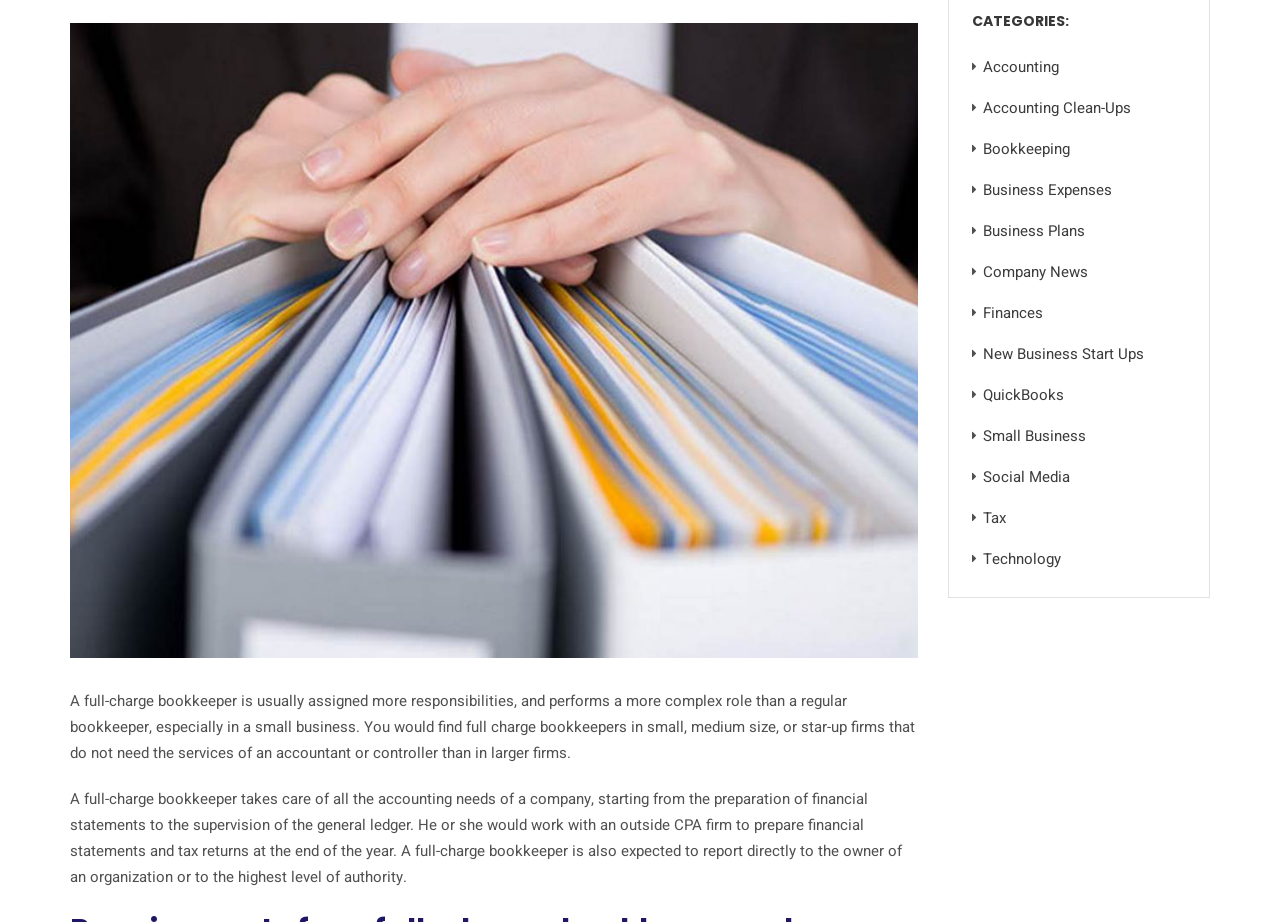Based on the element description "Accounting", predict the bounding box coordinates of the UI element.

[0.768, 0.061, 0.827, 0.084]